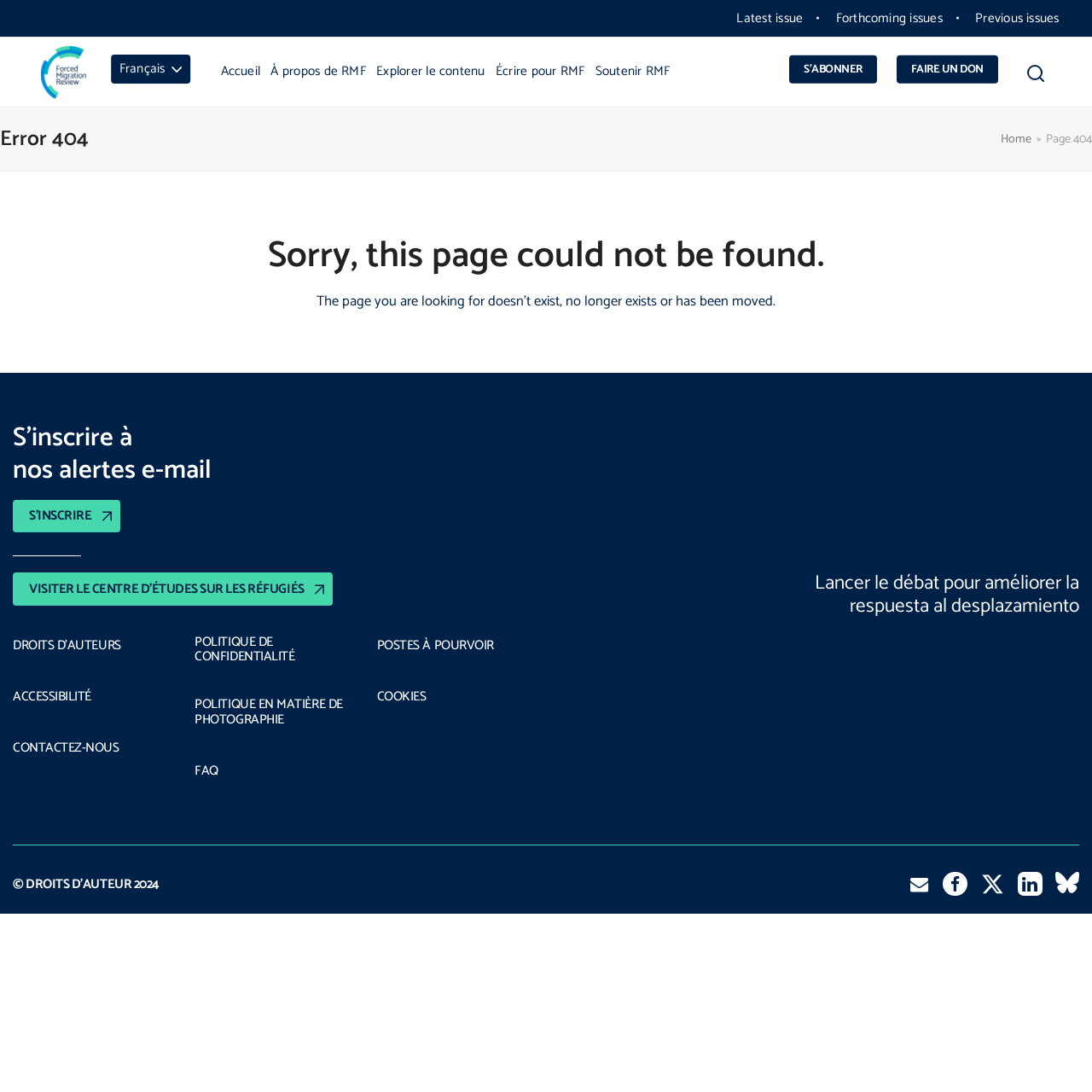With reference to the screenshot, provide a detailed response to the question below:
What is the error code displayed on the webpage?

The error code is displayed in the heading 'Error 404' which is located in the main section of the webpage, indicating that the page could not be found.